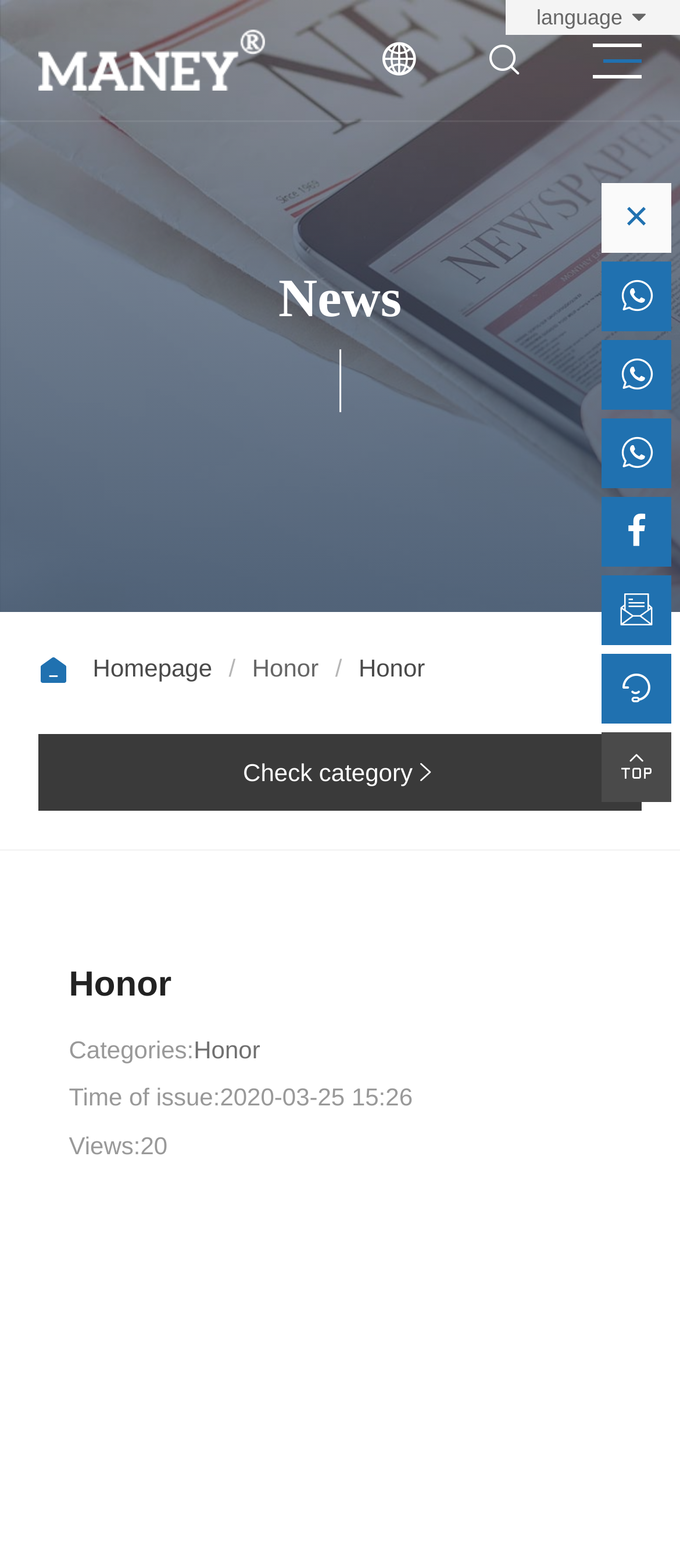Please reply to the following question with a single word or a short phrase:
How many views does the current page have?

Not specified